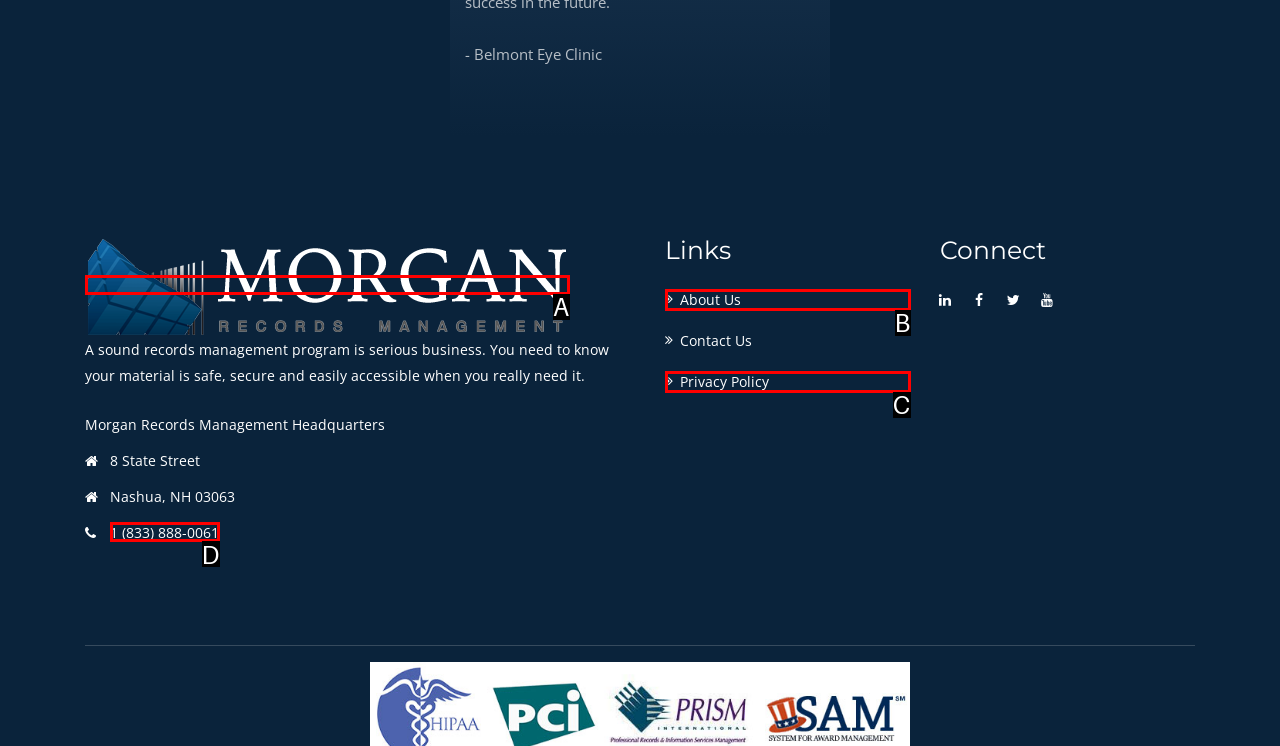Identify the UI element that corresponds to this description: 1 (833) 888-0061
Respond with the letter of the correct option.

D